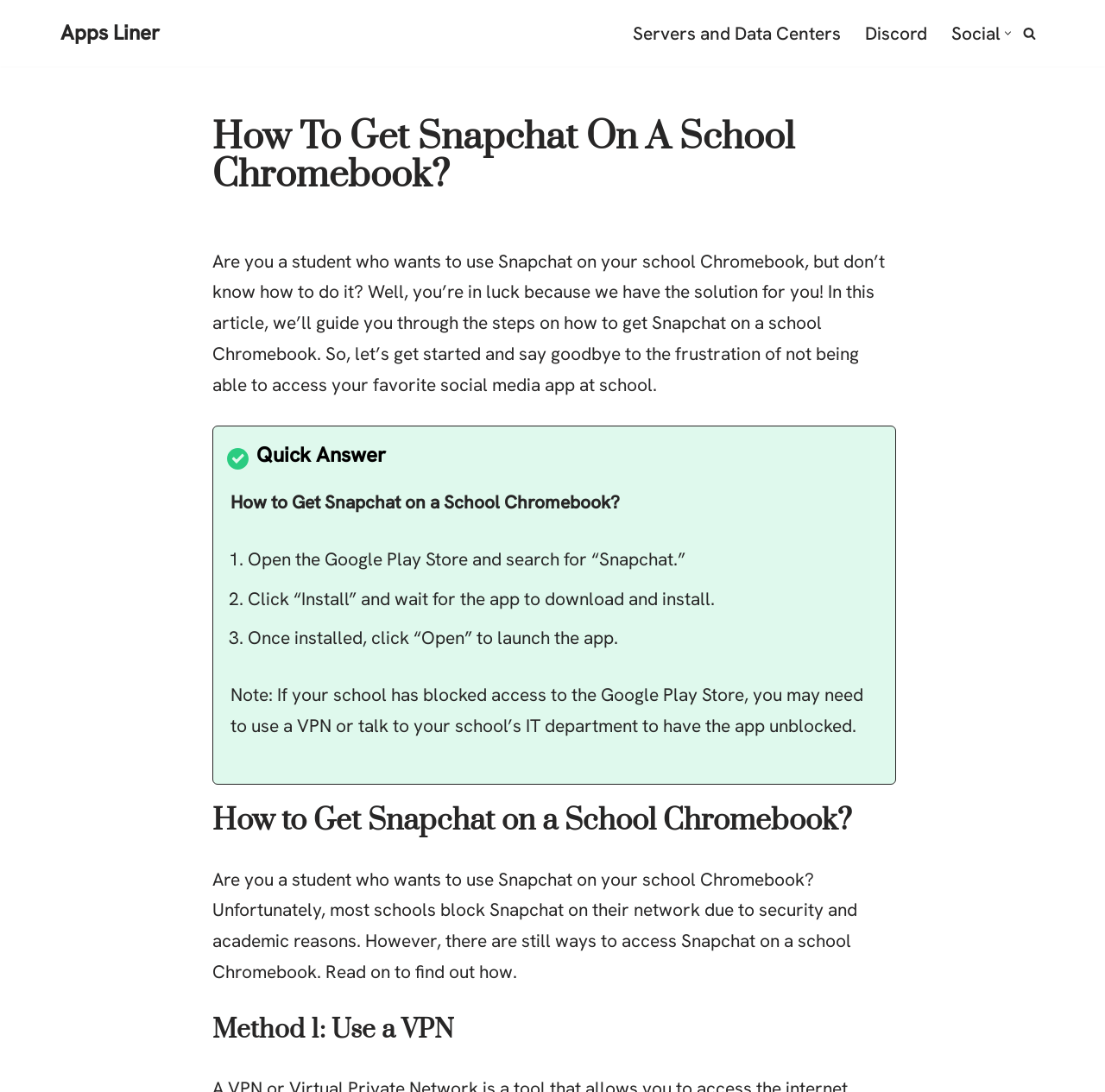What is the alternative method to access Snapchat on a school Chromebook?
Give a single word or phrase answer based on the content of the image.

Method 1: Use a VPN